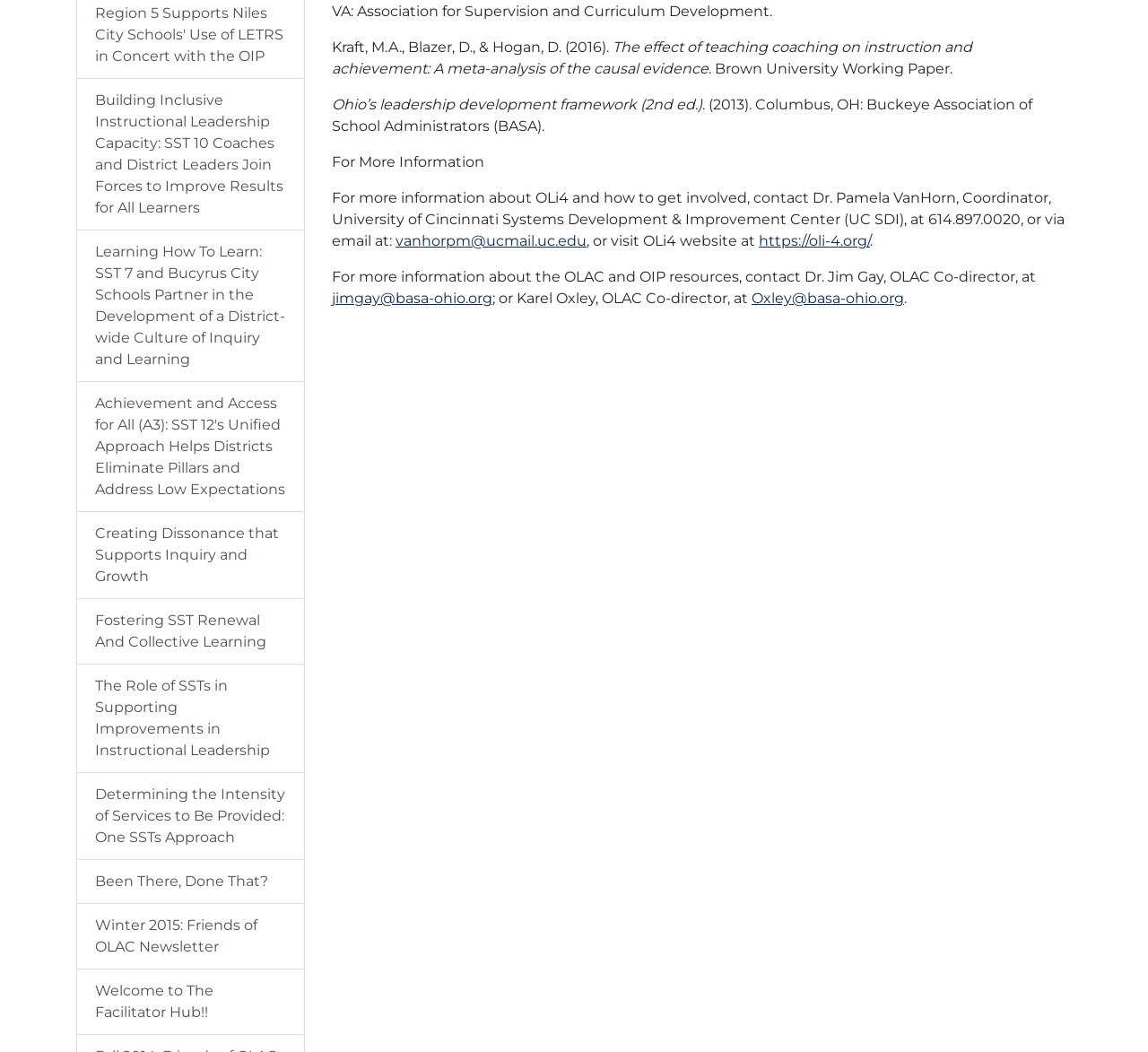Determine the bounding box coordinates for the clickable element to execute this instruction: "Contact Dr. Pamela VanHorn for more information about OLi4". Provide the coordinates as four float numbers between 0 and 1, i.e., [left, top, right, bottom].

[0.345, 0.221, 0.511, 0.237]